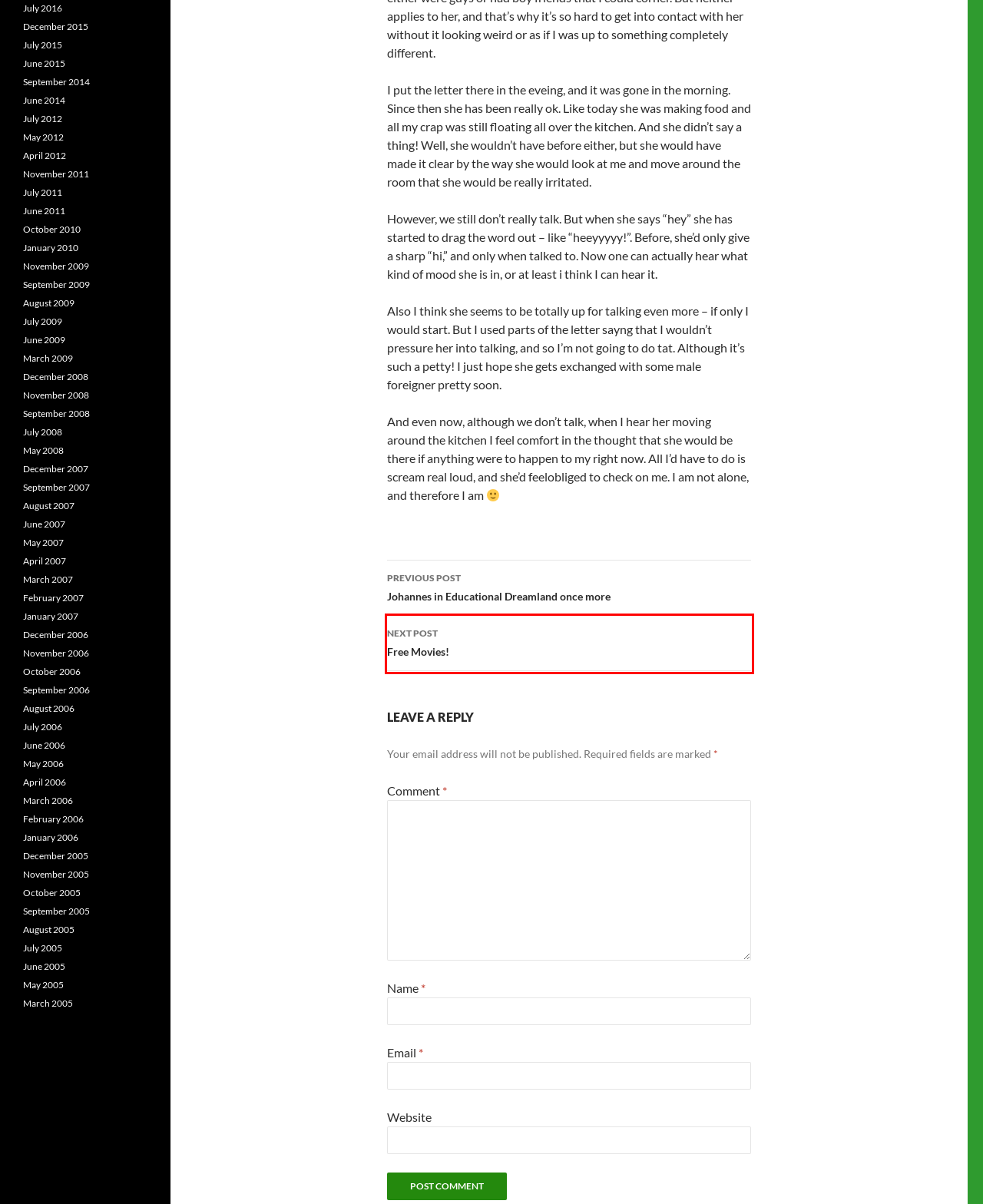Given a screenshot of a webpage with a red bounding box highlighting a UI element, determine which webpage description best matches the new webpage that appears after clicking the highlighted element. Here are the candidates:
A. Free Movies! | Johannes Wilm
B. October | 2005 | Johannes Wilm
C. June | 2006 | Johannes Wilm
D. September | 2008 | Johannes Wilm
E. November | 2009 | Johannes Wilm
F. July | 2016 | Johannes Wilm
G. November | 2011 | Johannes Wilm
H. December | 2005 | Johannes Wilm

A